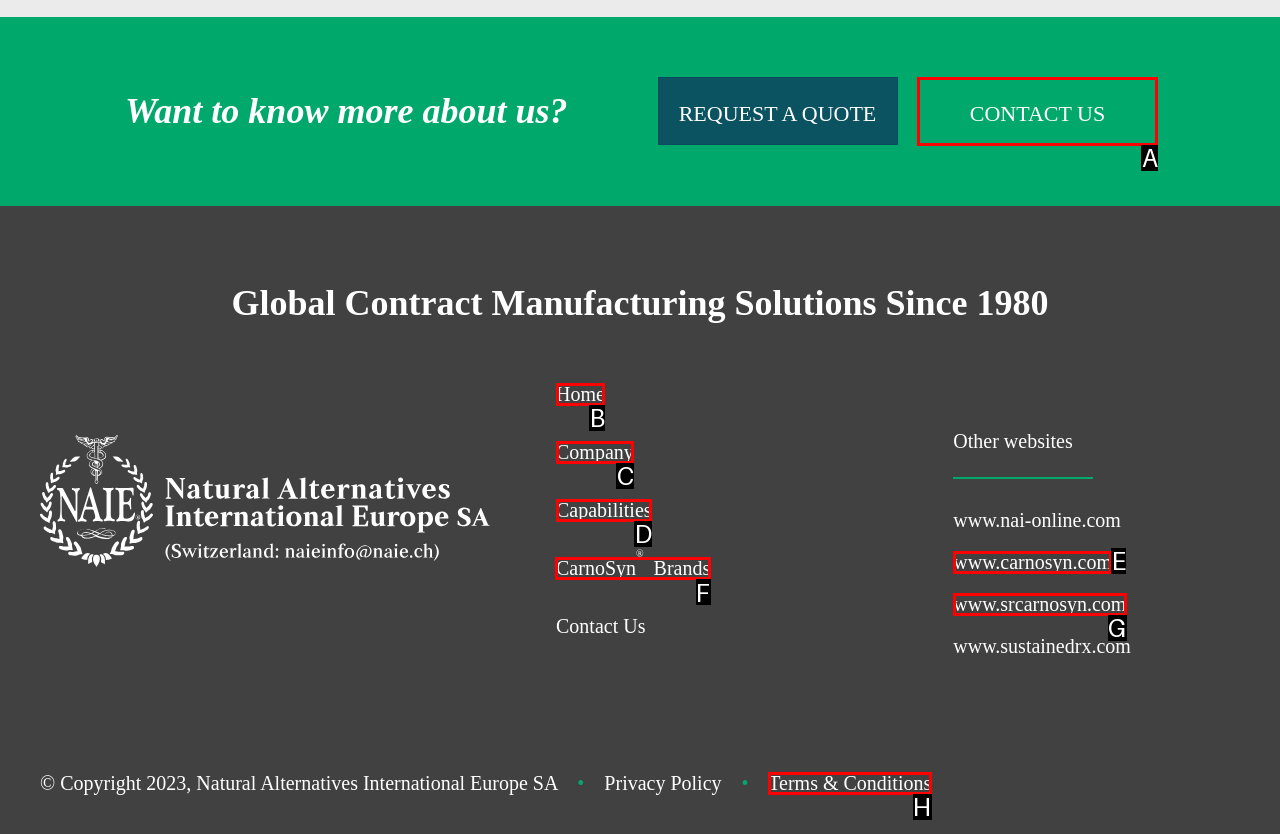Identify which HTML element should be clicked to fulfill this instruction: Click on CarnoSyn Brands Reply with the correct option's letter.

F